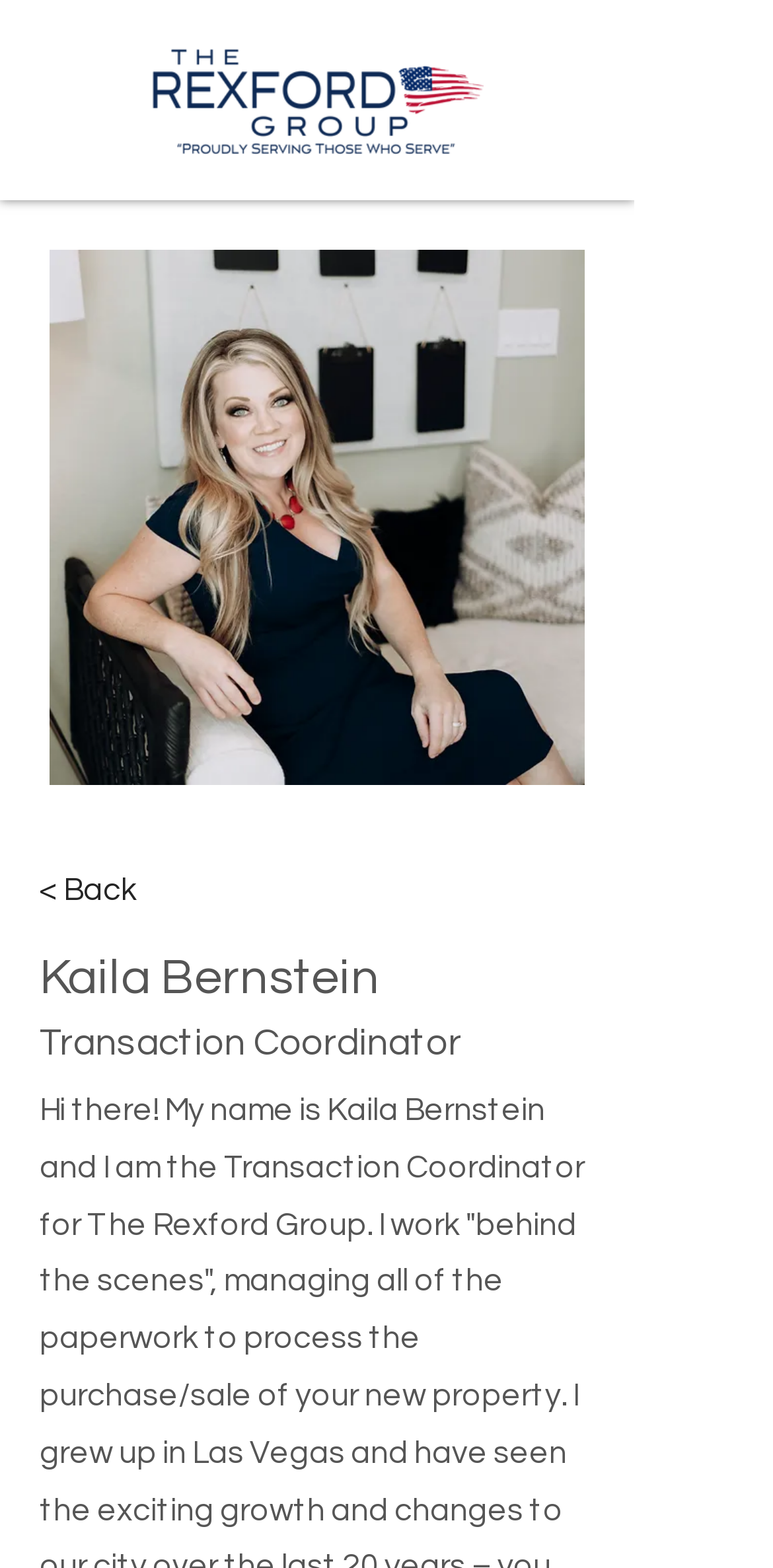Provide the bounding box coordinates for the UI element described in this sentence: "aria-label="Open navigation menu"". The coordinates should be four float values between 0 and 1, i.e., [left, top, right, bottom].

[0.667, 0.032, 0.795, 0.095]